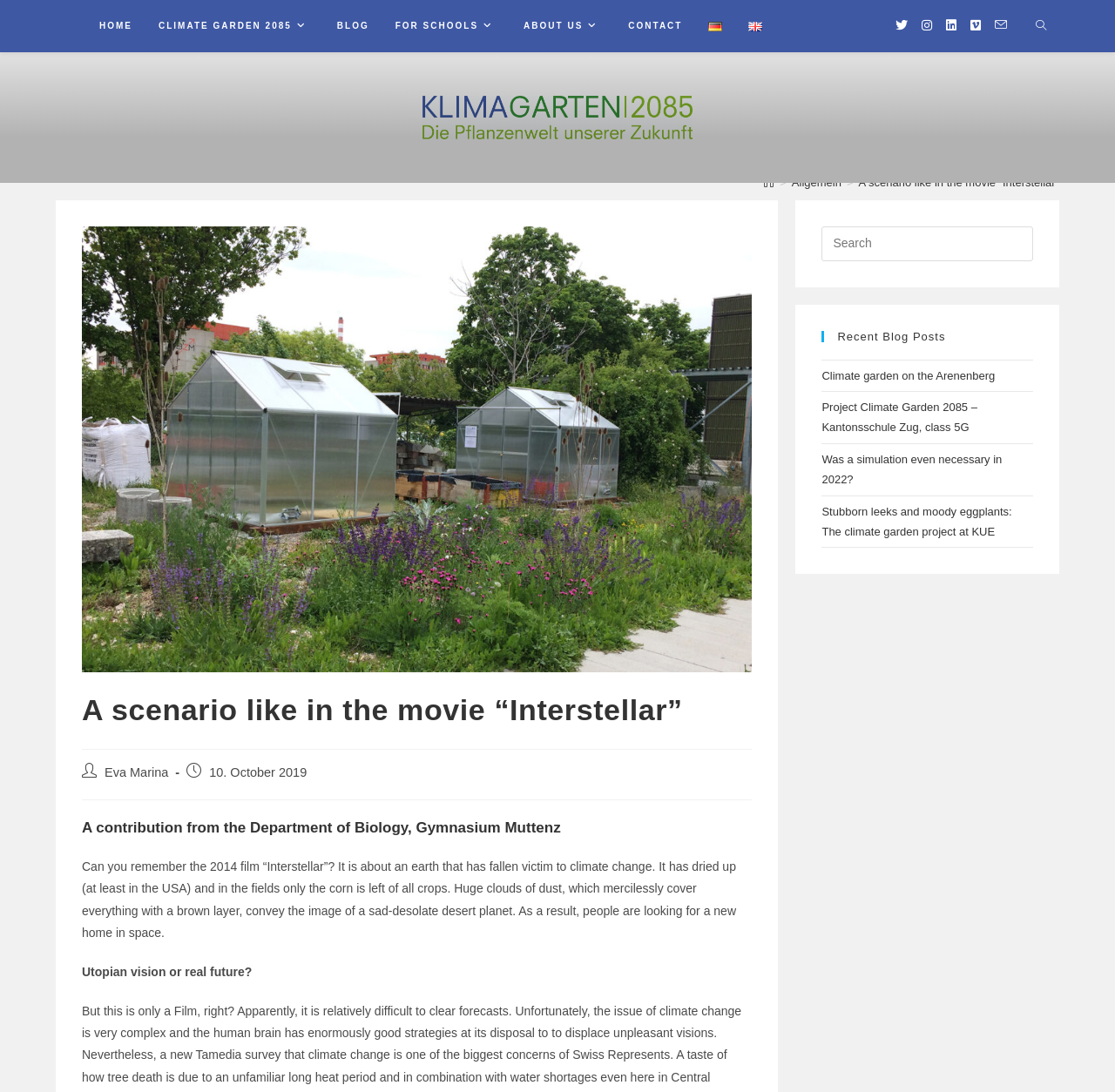Identify the bounding box coordinates of the element to click to follow this instruction: 'Read blog post 'A scenario like in the movie “Interstellar”''. Ensure the coordinates are four float values between 0 and 1, provided as [left, top, right, bottom].

[0.379, 0.1, 0.621, 0.113]